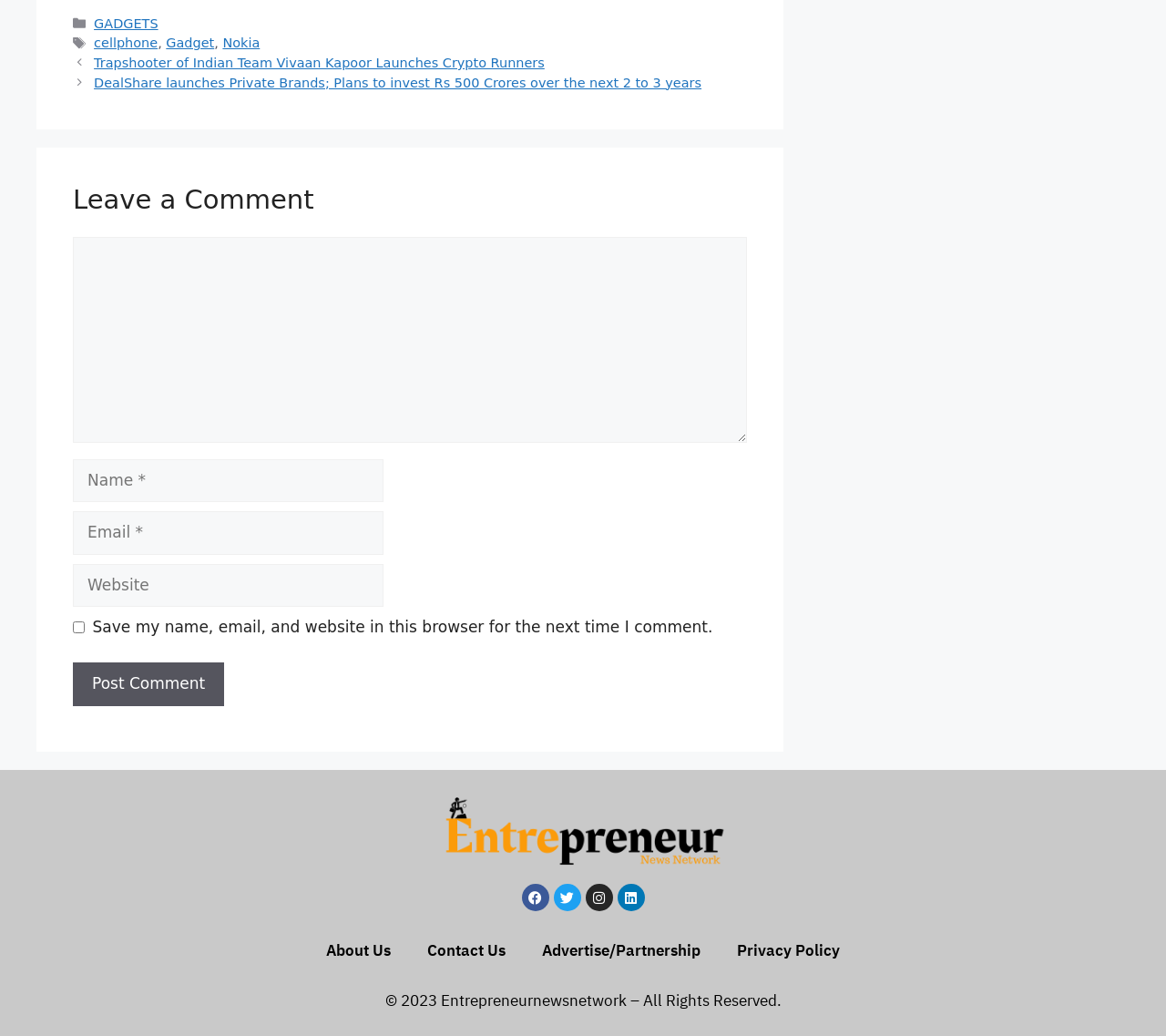Using the element description name="submit" value="Post Comment", predict the bounding box coordinates for the UI element. Provide the coordinates in (top-left x, top-left y, bottom-right x, bottom-right y) format with values ranging from 0 to 1.

[0.062, 0.64, 0.192, 0.681]